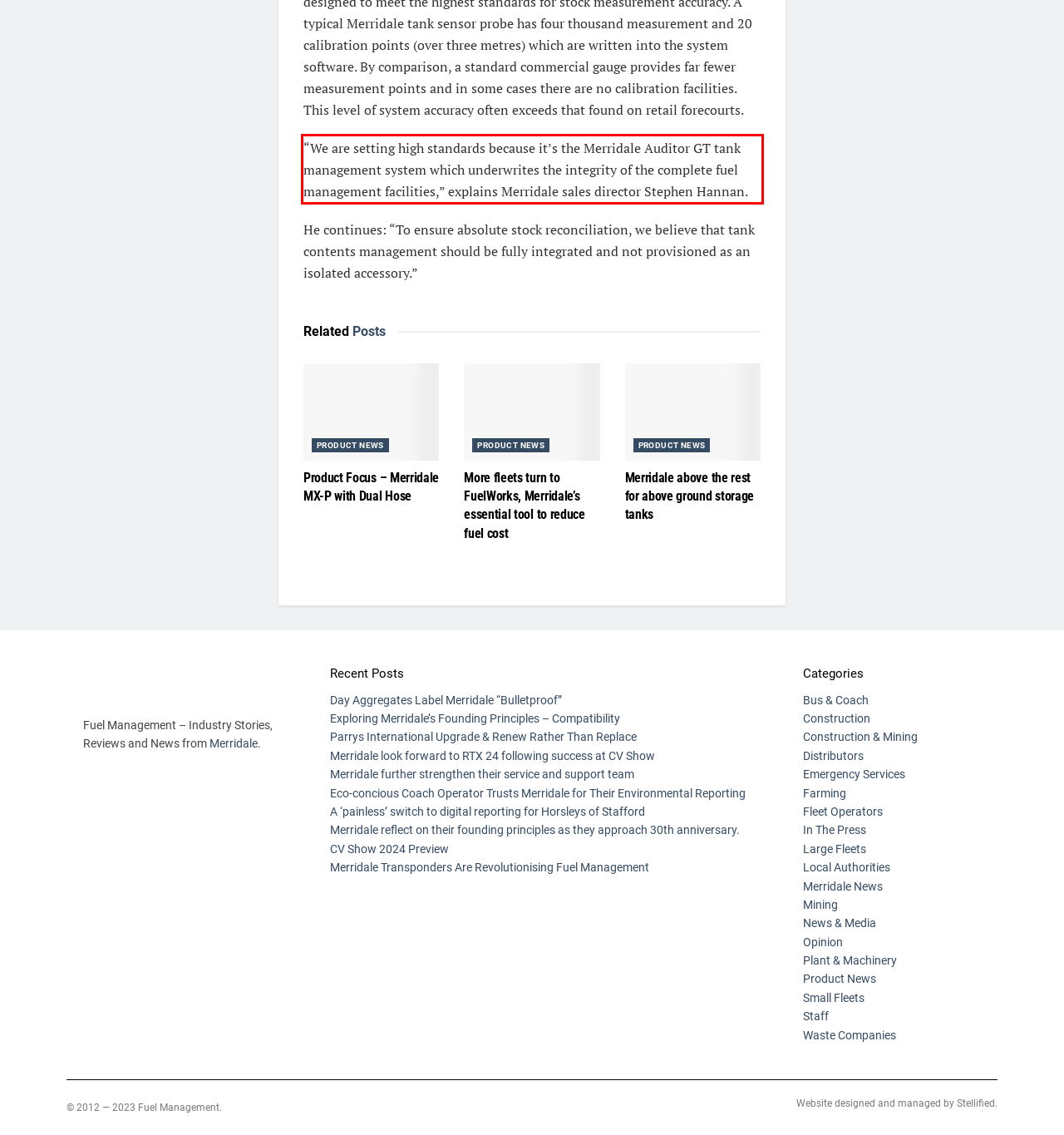You are provided with a screenshot of a webpage that includes a UI element enclosed in a red rectangle. Extract the text content inside this red rectangle.

“We are setting high standards because it’s the Merridale Auditor GT tank management system which underwrites the integrity of the complete fuel management facilities,” explains Merridale sales director Stephen Hannan.